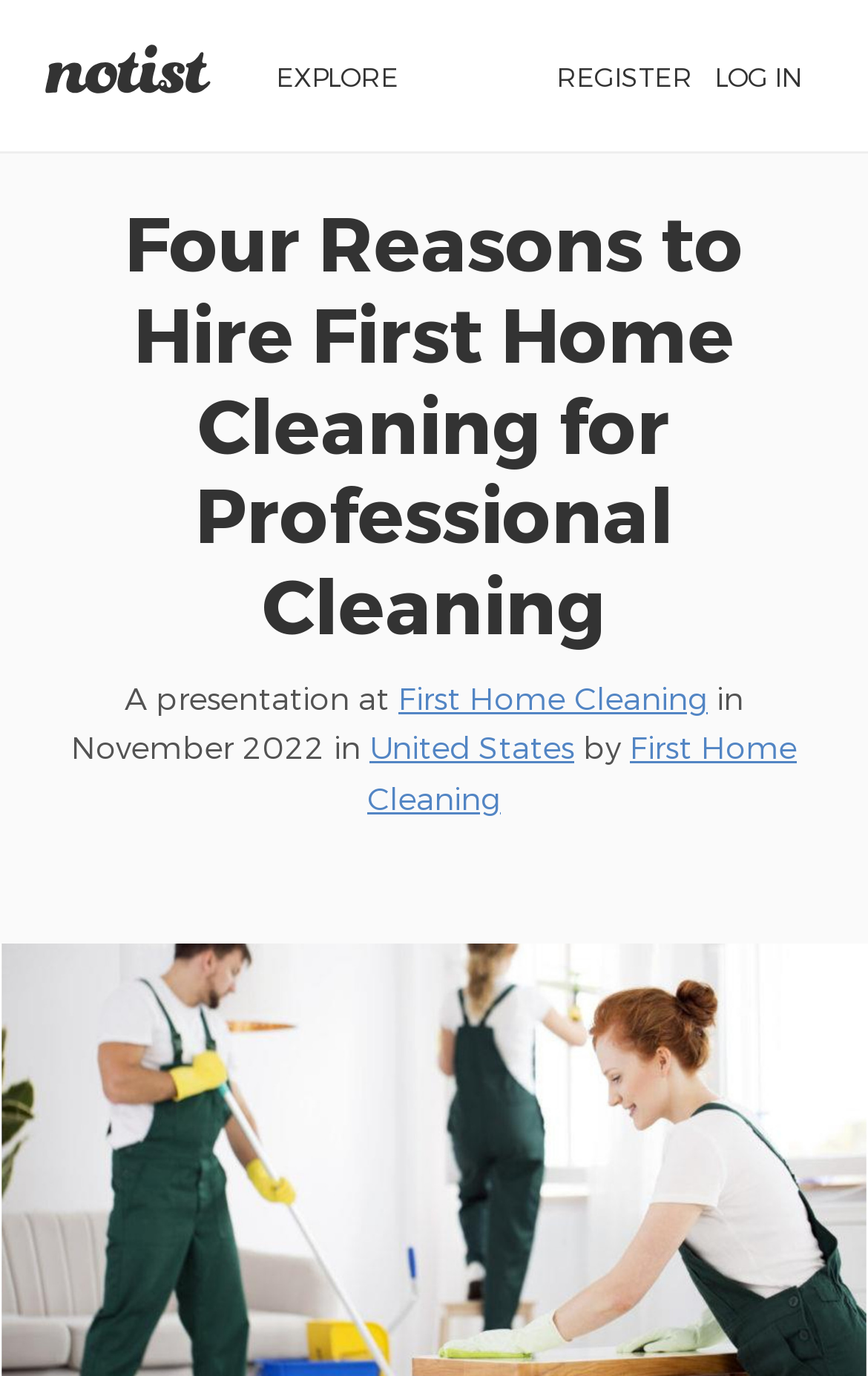Specify the bounding box coordinates (top-left x, top-left y, bottom-right x, bottom-right y) of the UI element in the screenshot that matches this description: United States

[0.426, 0.529, 0.662, 0.557]